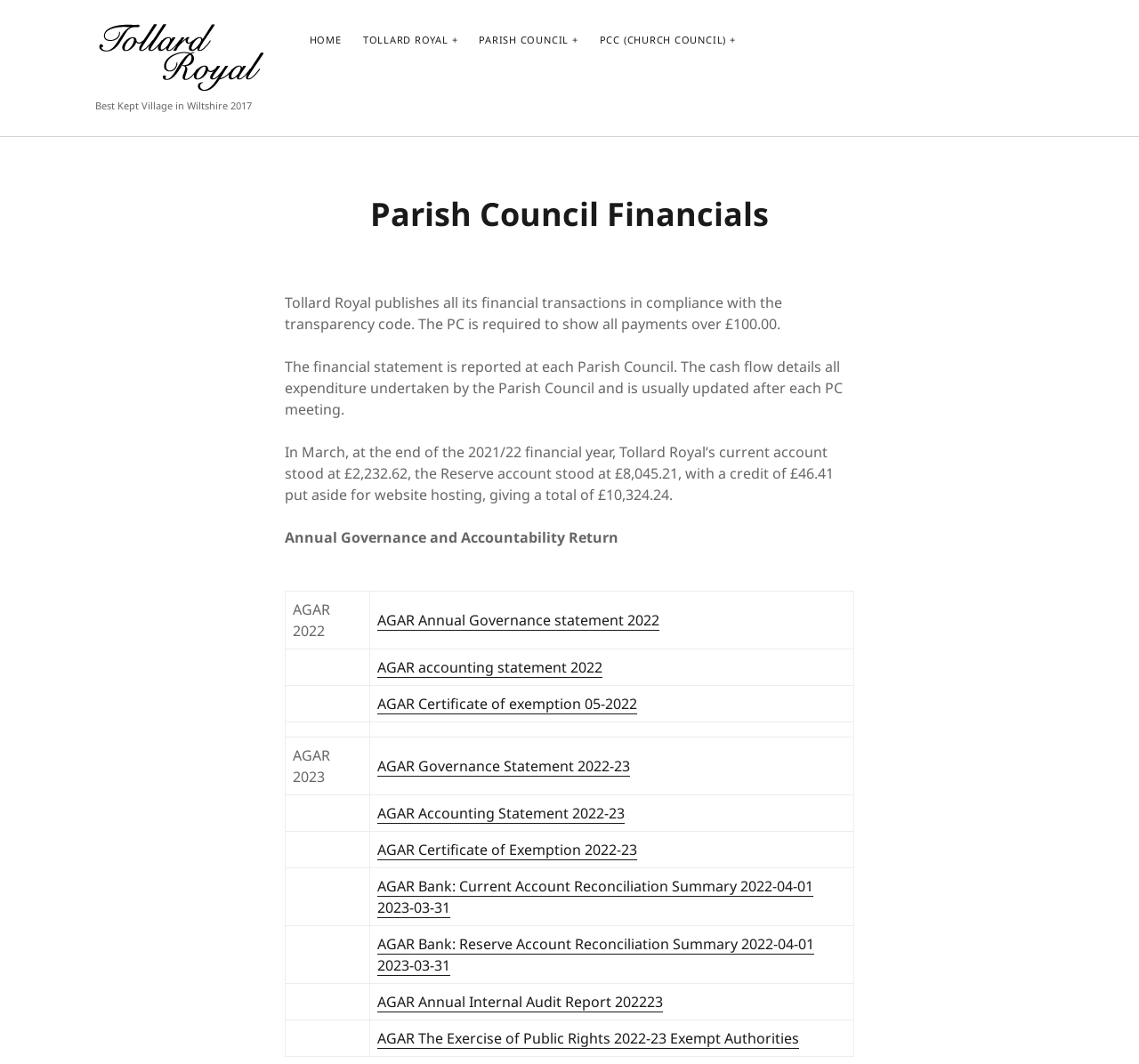Identify the bounding box for the given UI element using the description provided. Coordinates should be in the format (top-left x, top-left y, bottom-right x, bottom-right y) and must be between 0 and 1. Here is the description: PCC (Church Council)

[0.526, 0.031, 0.646, 0.045]